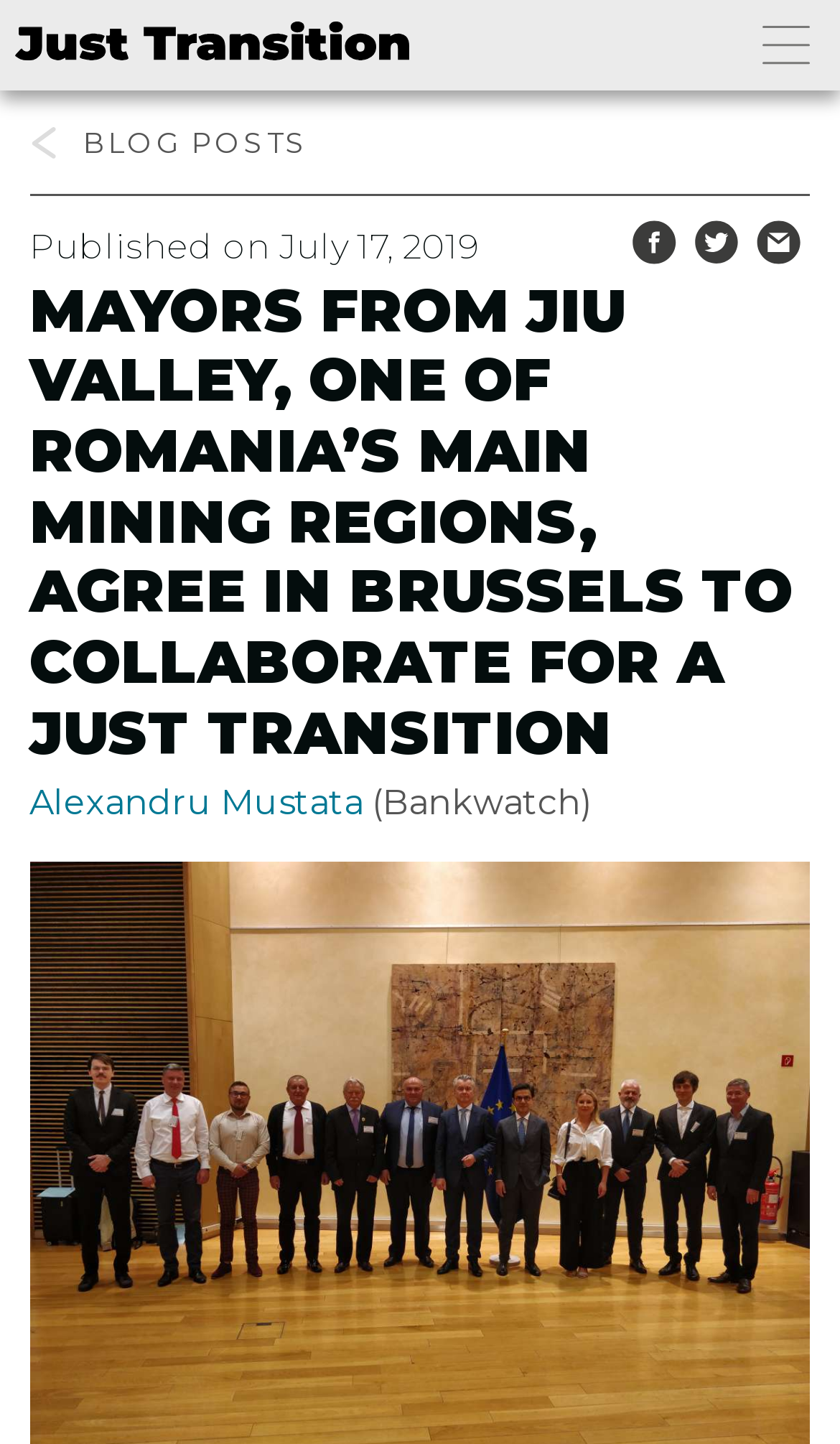Provide the bounding box coordinates of the HTML element described as: "blog". The bounding box coordinates should be four float numbers between 0 and 1, i.e., [left, top, right, bottom].

[0.035, 0.086, 0.368, 0.11]